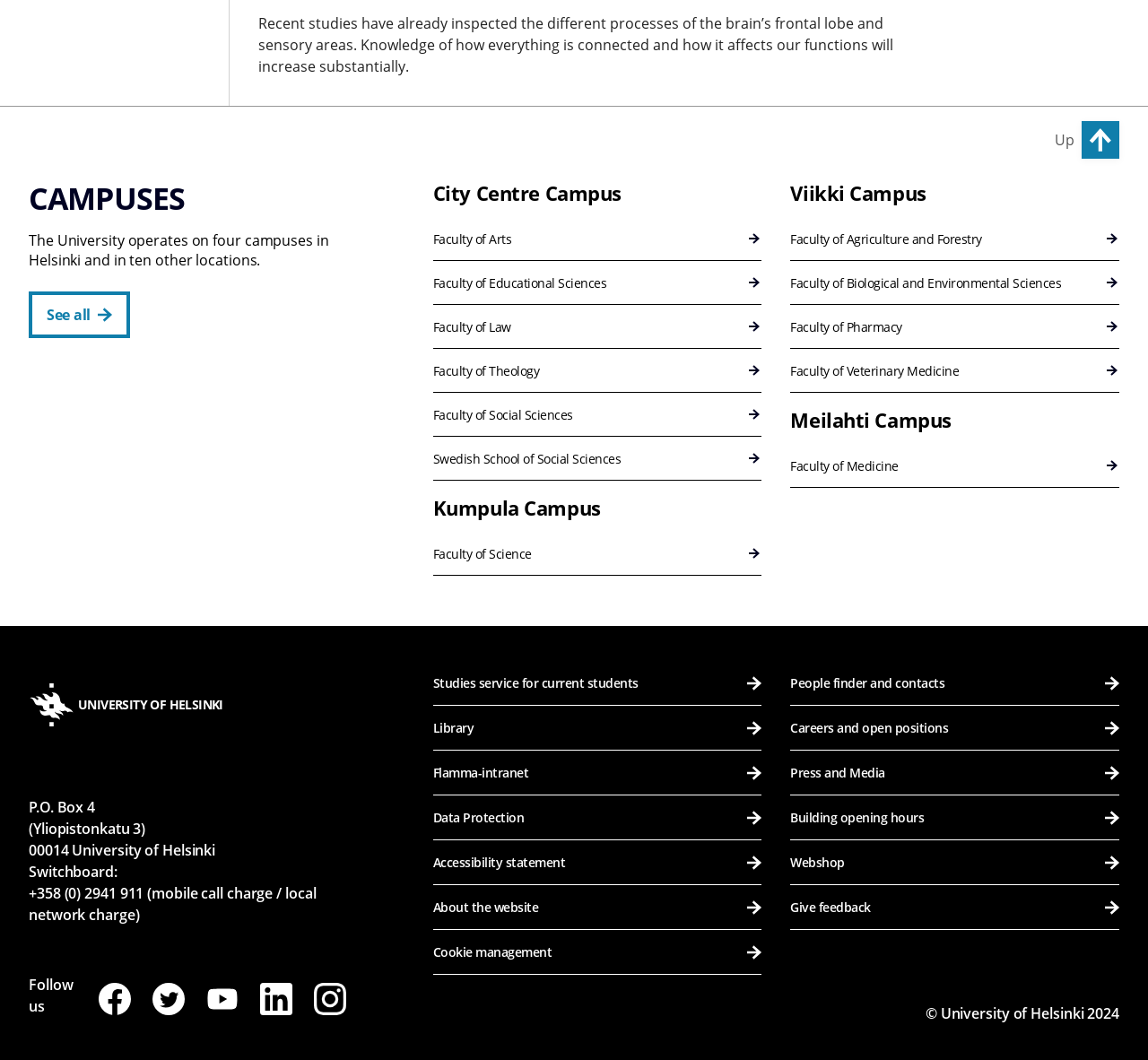Using details from the image, please answer the following question comprehensively:
What is the contact information of the university?

The contact information of the university can be found in the group element at the bottom of the webpage, which includes the address 'P.O. Box 4 (Yliopistonkatu 3), 00014 University of Helsinki' and the switchboard number '+358 (0) 2941 911'.